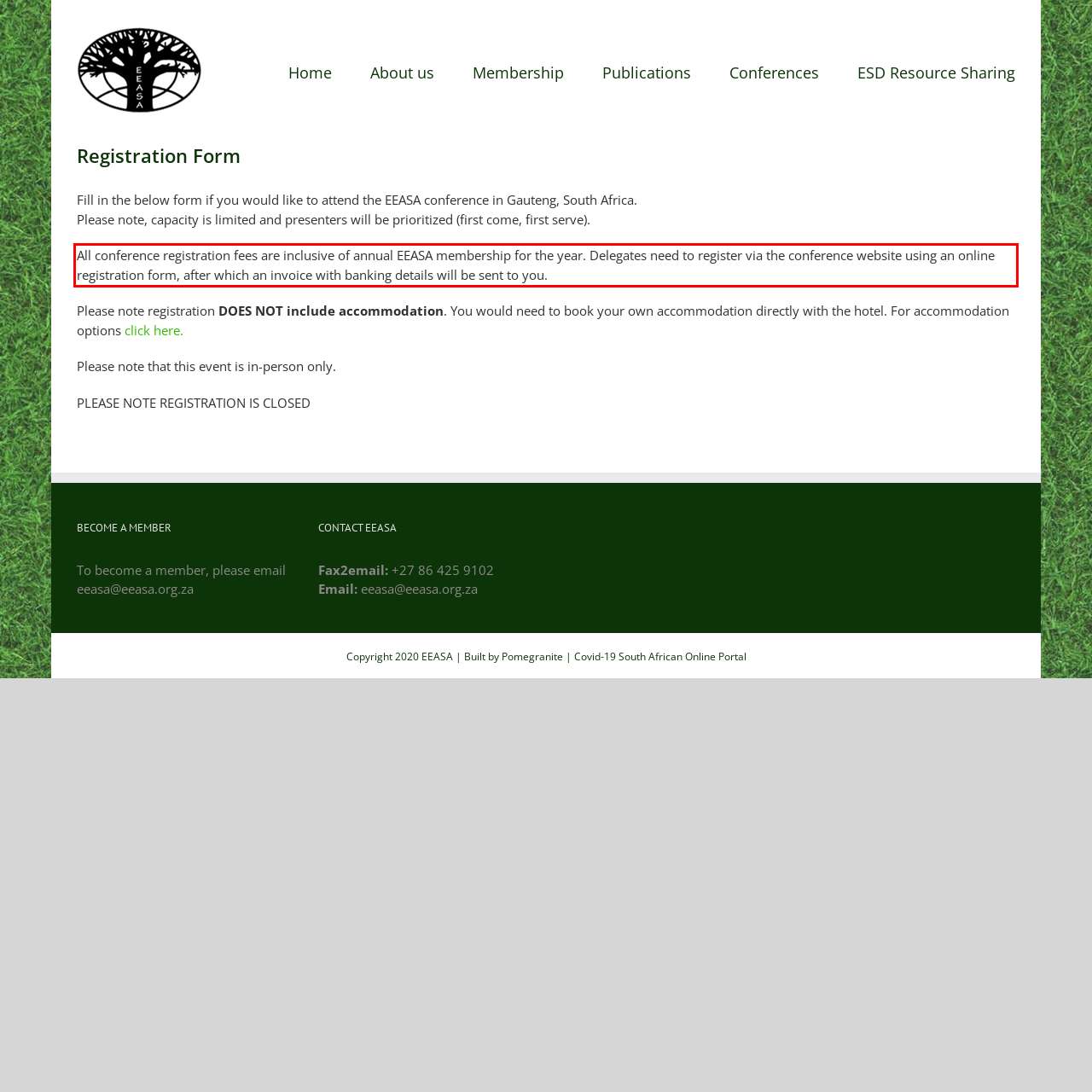From the provided screenshot, extract the text content that is enclosed within the red bounding box.

All conference registration fees are inclusive of annual EEASA membership for the year. Delegates need to register via the conference website using an online registration form, after which an invoice with banking details will be sent to you.